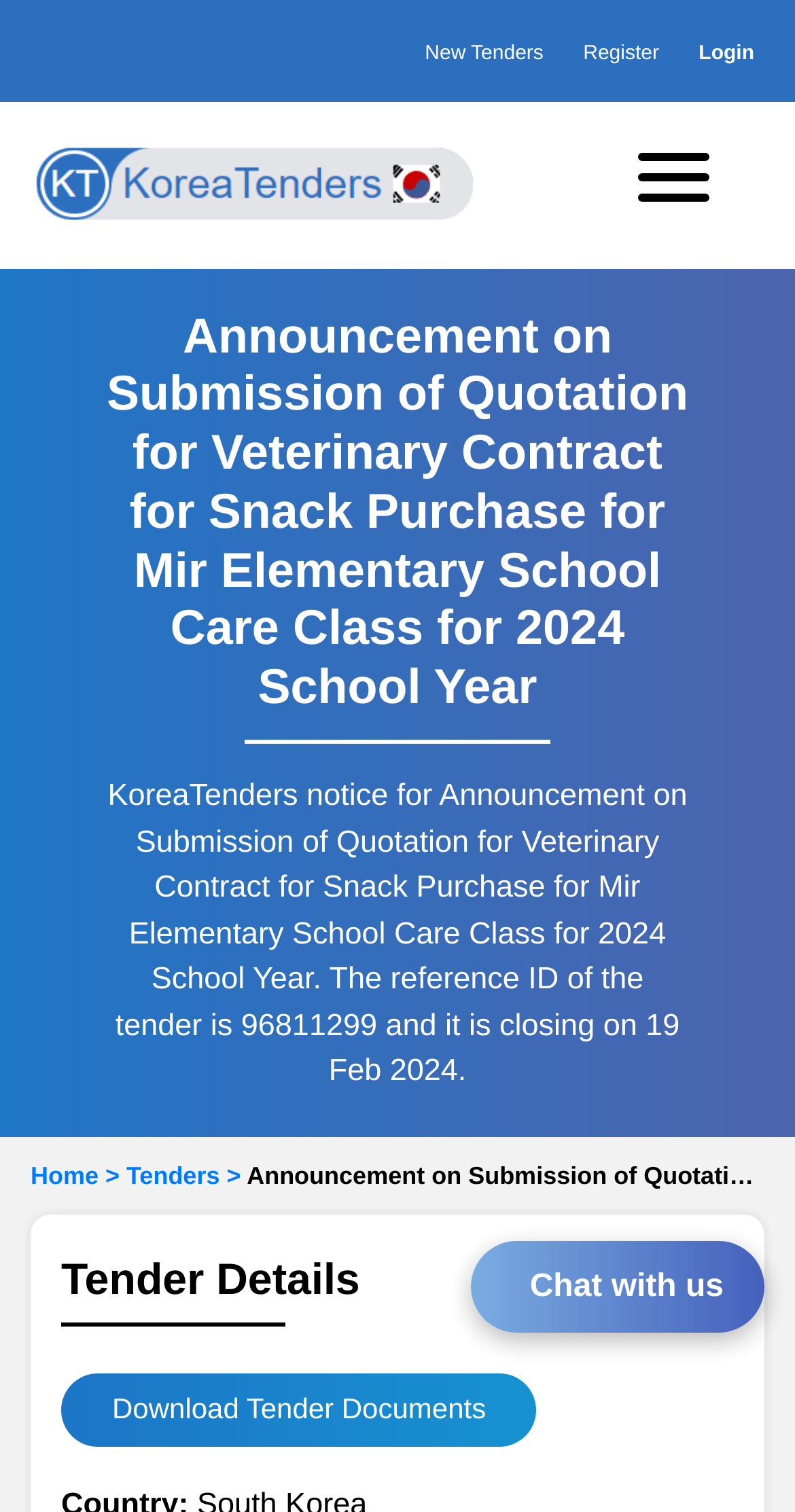Could you highlight the region that needs to be clicked to execute the instruction: "Click on New Tenders"?

[0.522, 0.028, 0.684, 0.043]